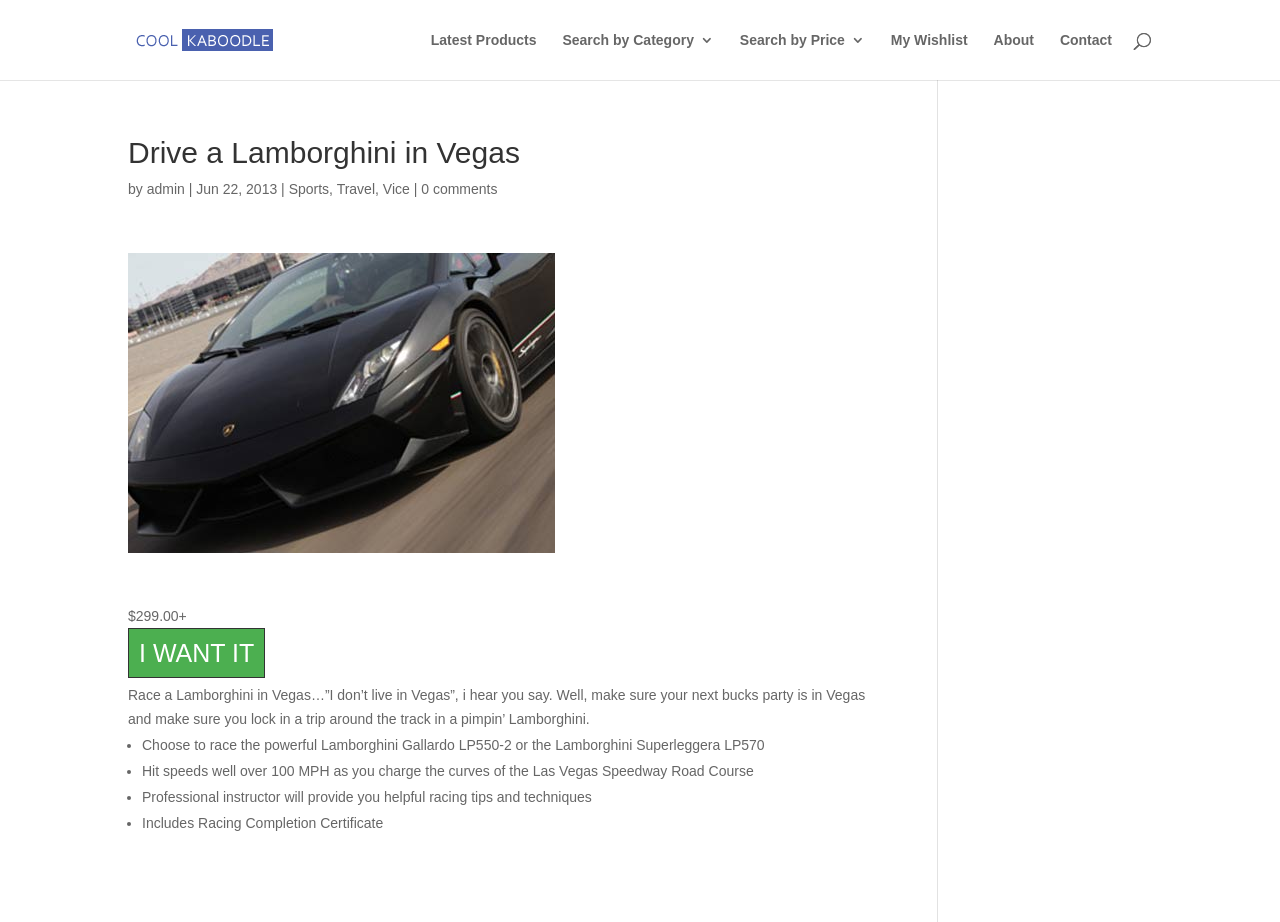Please identify the bounding box coordinates of the region to click in order to complete the given instruction: "Explore 'Latest Products'". The coordinates should be four float numbers between 0 and 1, i.e., [left, top, right, bottom].

[0.336, 0.036, 0.419, 0.087]